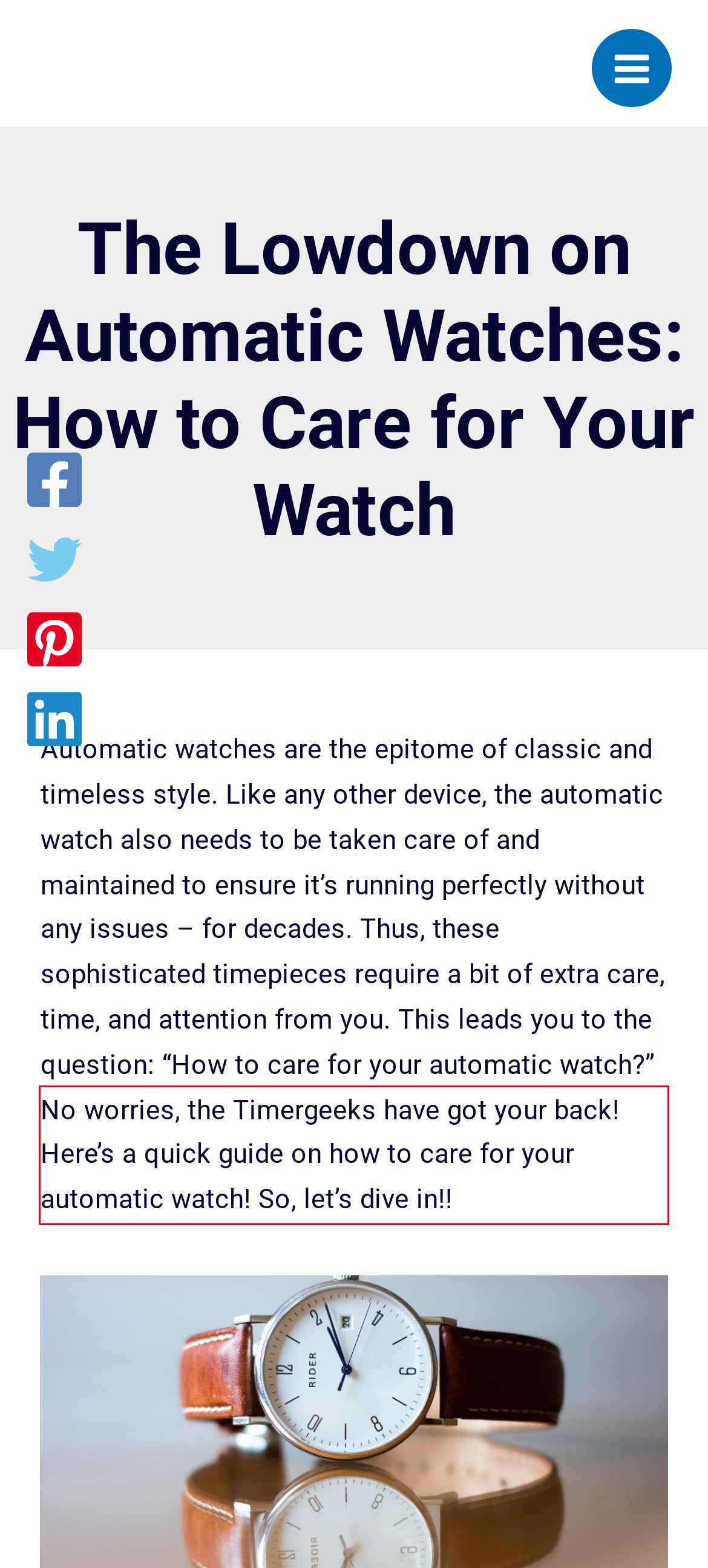The screenshot provided shows a webpage with a red bounding box. Apply OCR to the text within this red bounding box and provide the extracted content.

No worries, the Timergeeks have got your back! Here’s a quick guide on how to care for your automatic watch! So, let’s dive in!!